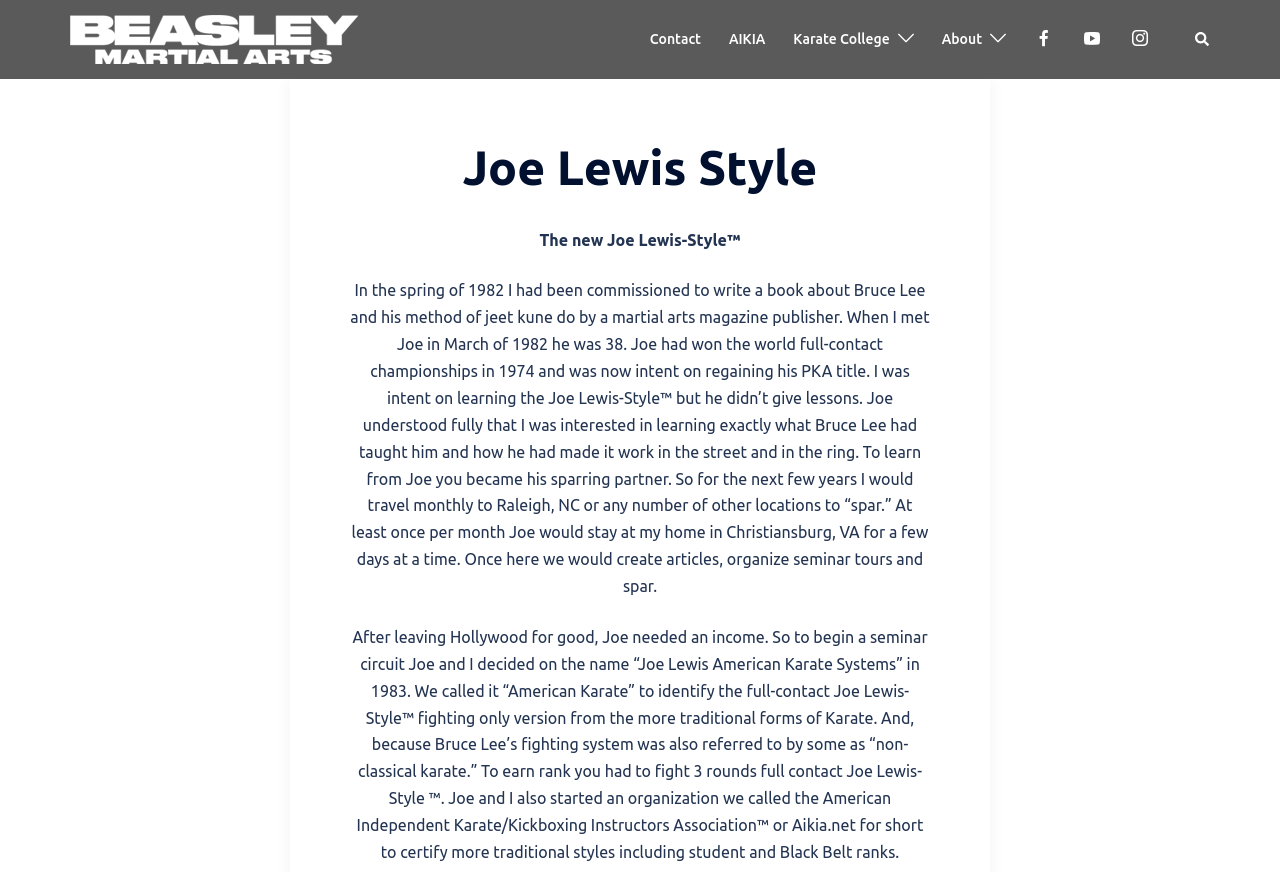Describe every aspect of the webpage in a detailed manner.

The webpage is about Joe Lewis-Style, a martial arts system, and its connection to Bruce Lee's jeet kune do. At the top left, there is a link to "Beasley Martial Arts" accompanied by an image with the same name. Below this, there are several links to different sections of the website, including "Contact", "AIKIA", "Karate College", and "About", each with a small gap between them. 

To the right of these links, there are three small images, followed by three links with icons, and then a link to "Search" with a small image. 

The main content of the webpage is divided into two sections. The first section has a heading "Joe Lewis Style" and a brief introduction to the new Joe Lewis-Style, which is a martial arts system. Below this, there is a longer paragraph describing how the author learned from Joe Lewis, including their experiences sparring and creating articles together. 

The second section continues the story, explaining how Joe Lewis started a seminar circuit and created an organization called the American Independent Karate/Kickboxing Instructors Association (AIKIA) to certify traditional styles of karate.